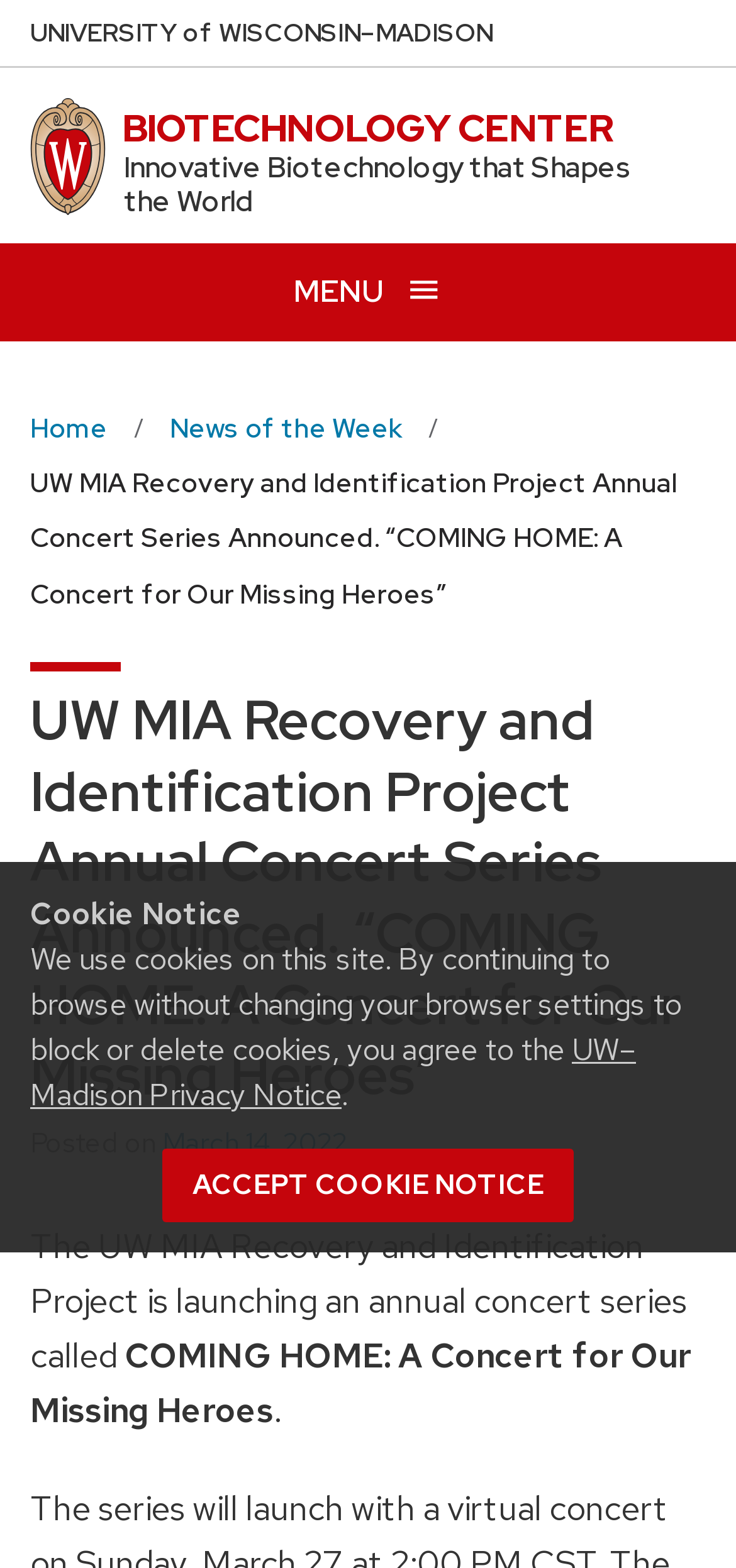Extract the bounding box coordinates for the UI element described as: "Home".

[0.041, 0.256, 0.146, 0.291]